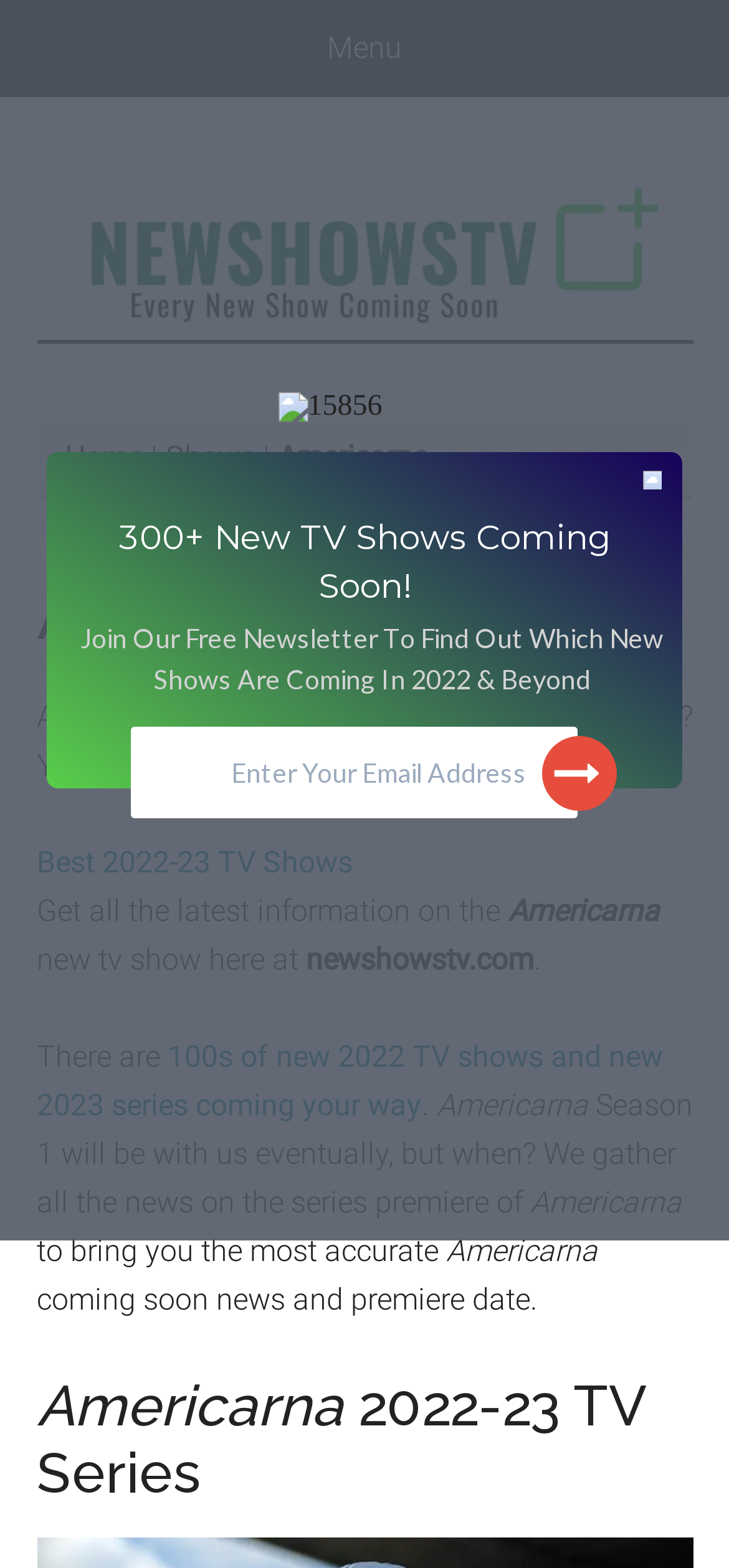What is the name of the TV show? Look at the image and give a one-word or short phrase answer.

Americarna